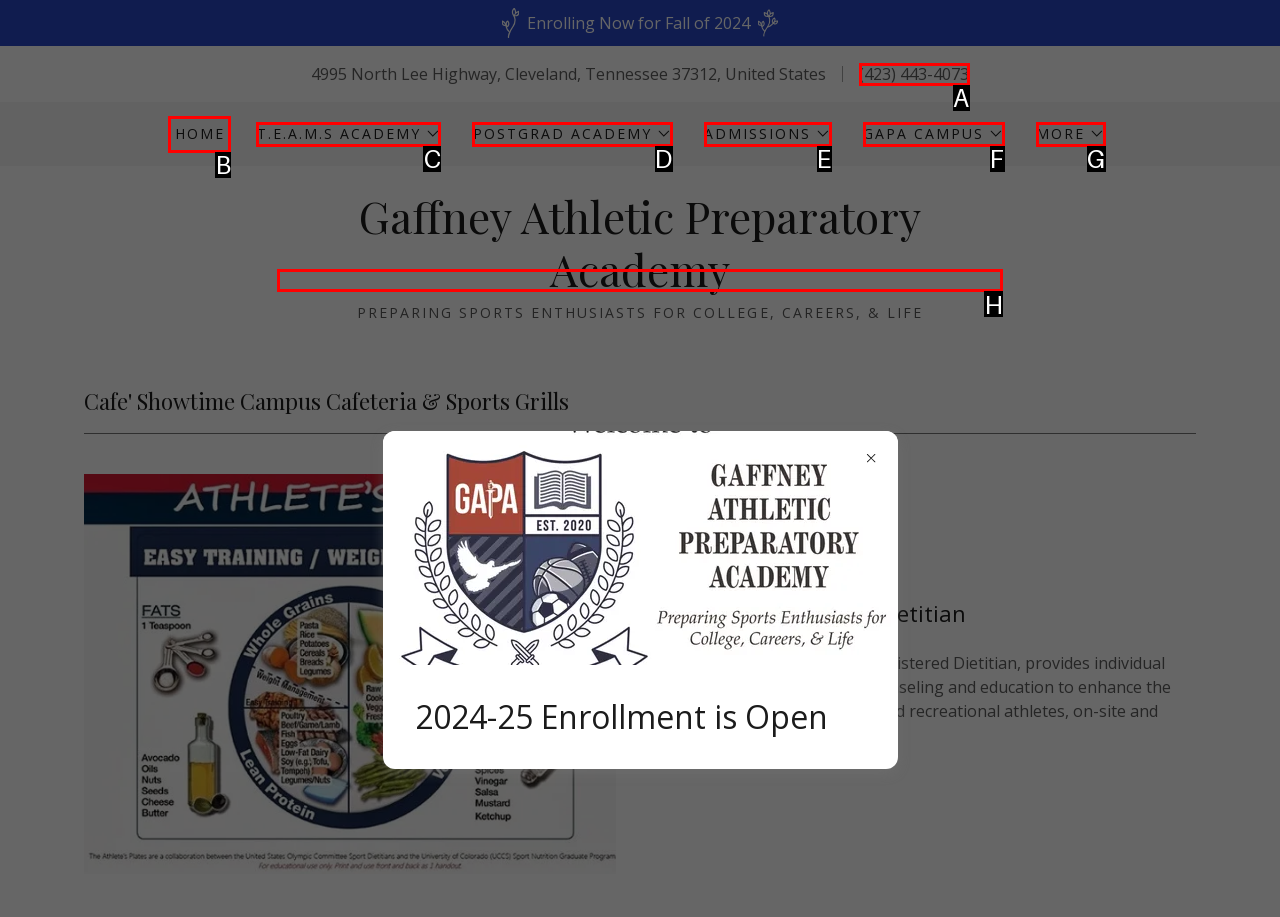Determine which option aligns with the description: Home. Provide the letter of the chosen option directly.

B